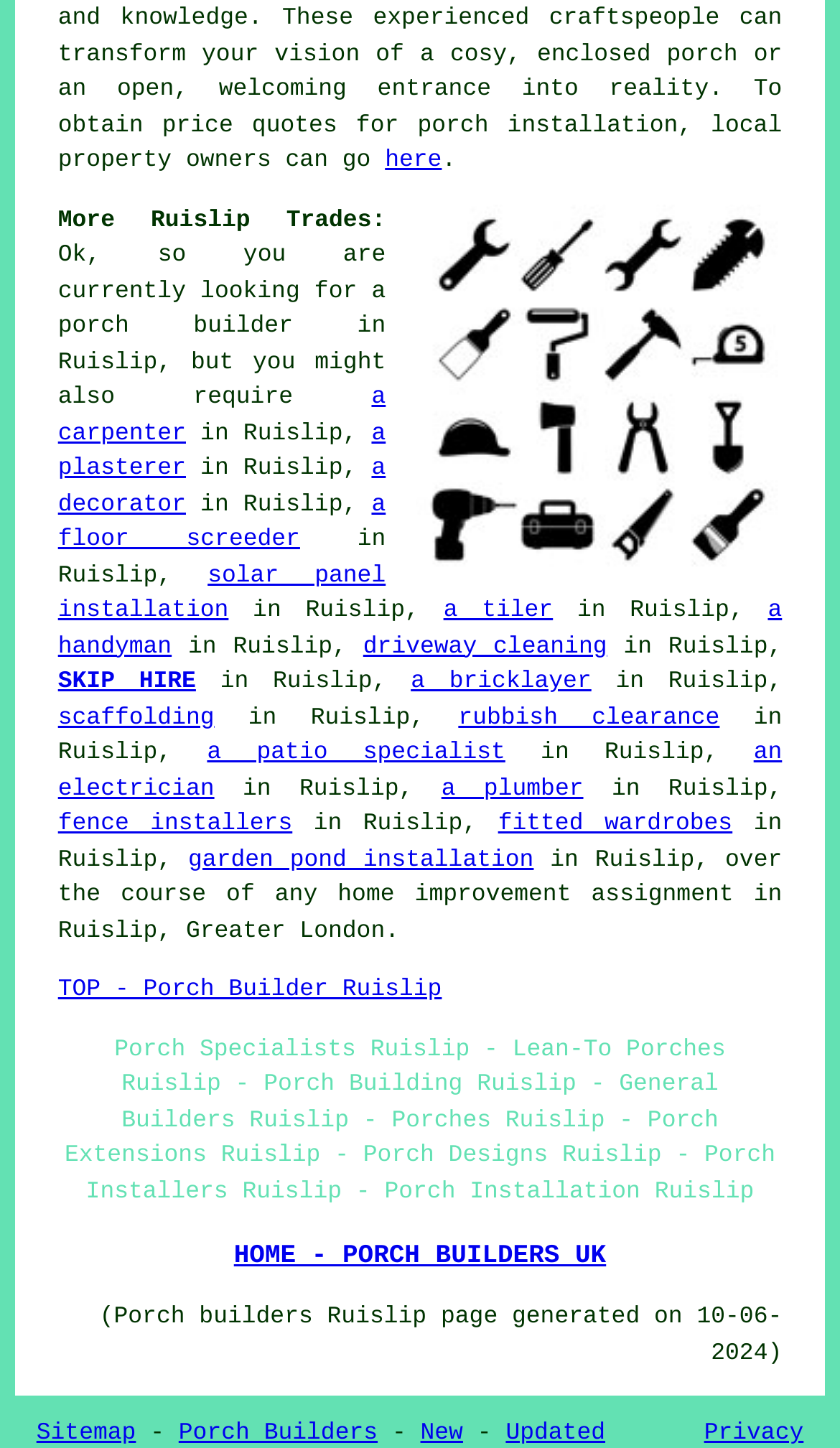How many types of trades are mentioned on this webpage?
Carefully analyze the image and provide a thorough answer to the question.

By scanning the links and text on the webpage, I counted over 20 different types of trades mentioned, including porch builders, carpenters, plasterers, decorators, floor screeders, tilers, handymen, and more. This suggests that the webpage is trying to provide a comprehensive list of related trades that homeowners in Ruislip might need.